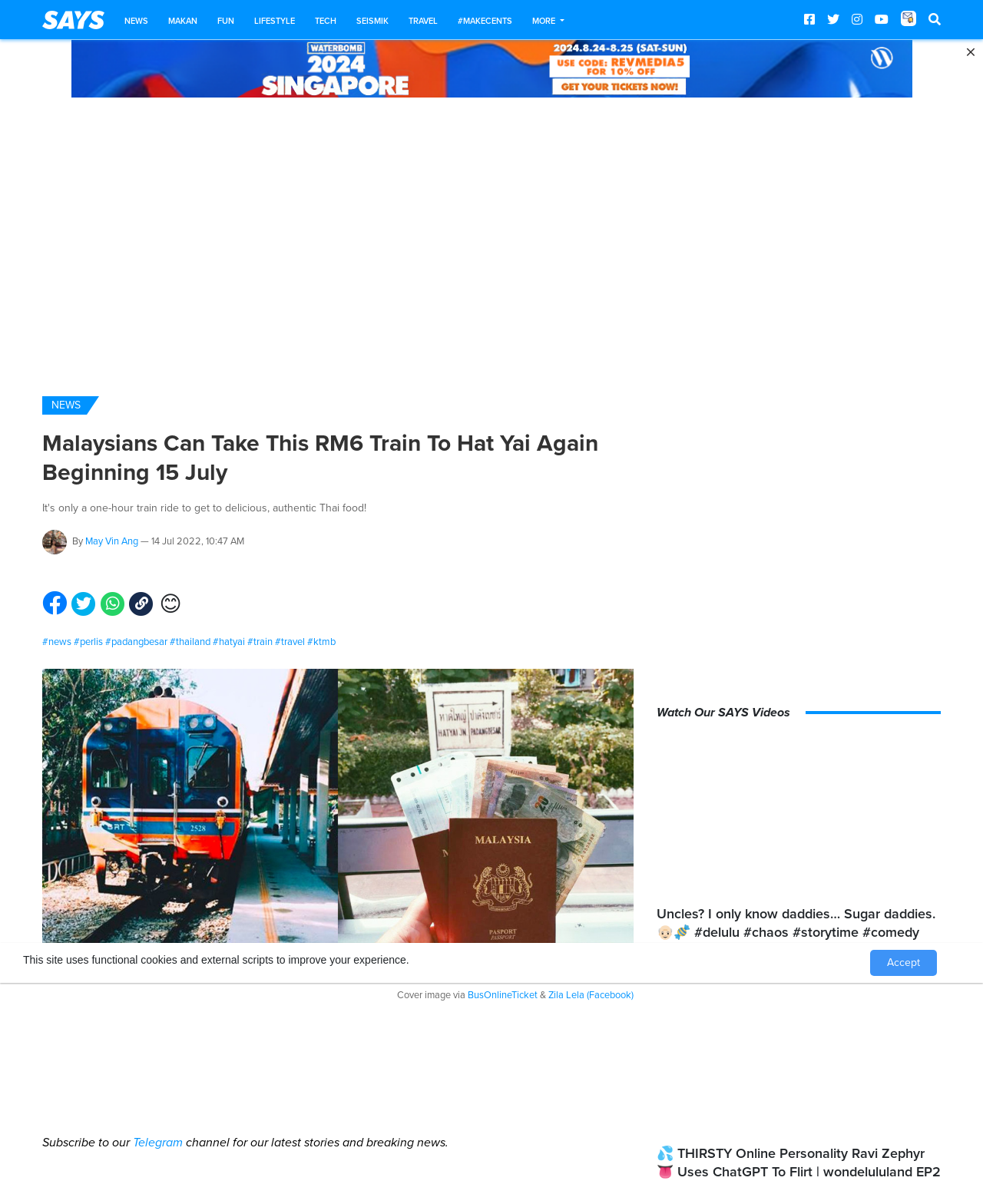Find and generate the main title of the webpage.

Malaysians Can Take This RM6 Train To Hat Yai Again Beginning 15 July